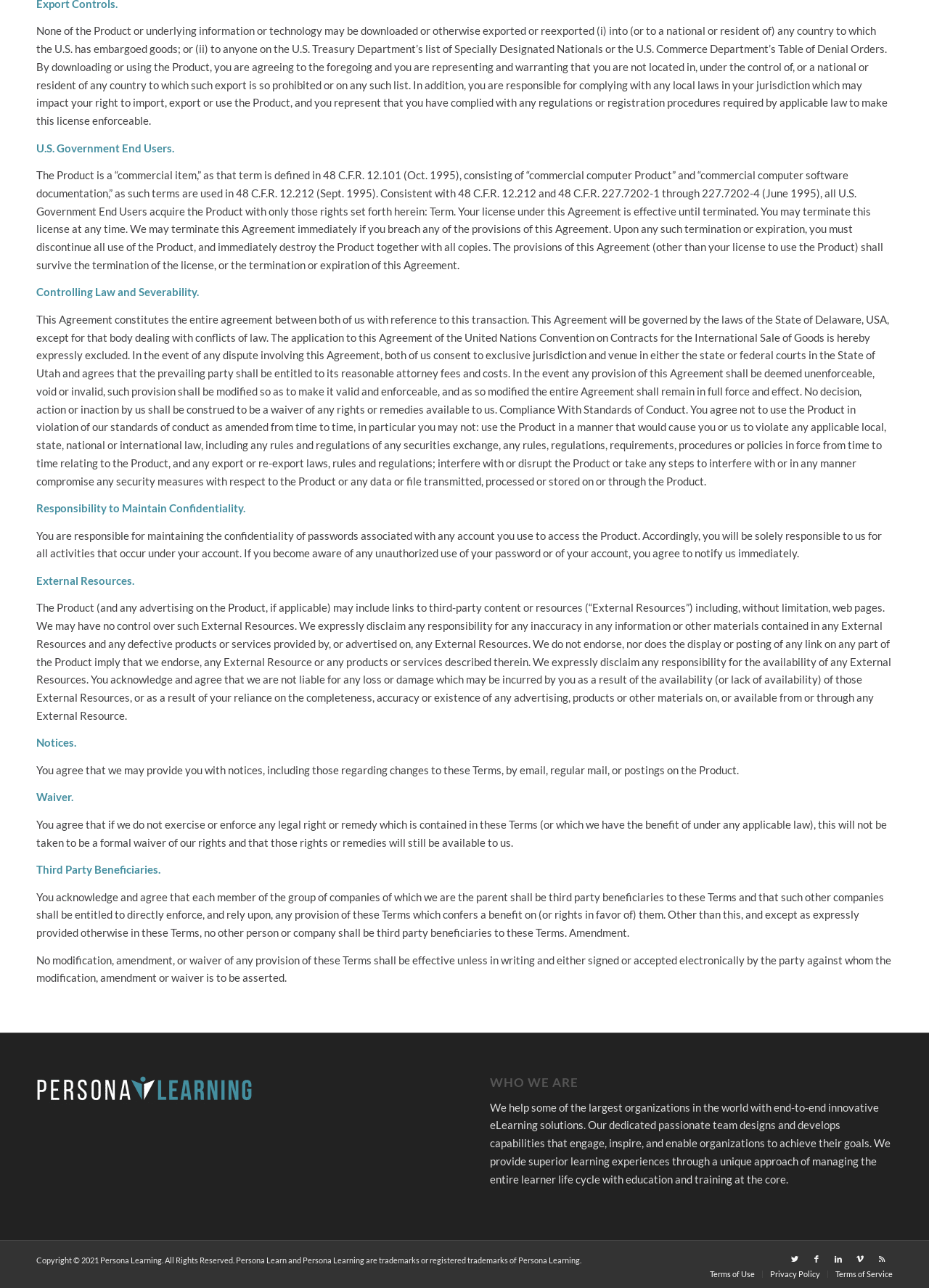What is the governing law for this Agreement?
Please ensure your answer is as detailed and informative as possible.

According to the webpage content, the Agreement is governed by the laws of the State of Delaware, USA, as stated in the section 'Controlling Law and Severability'.